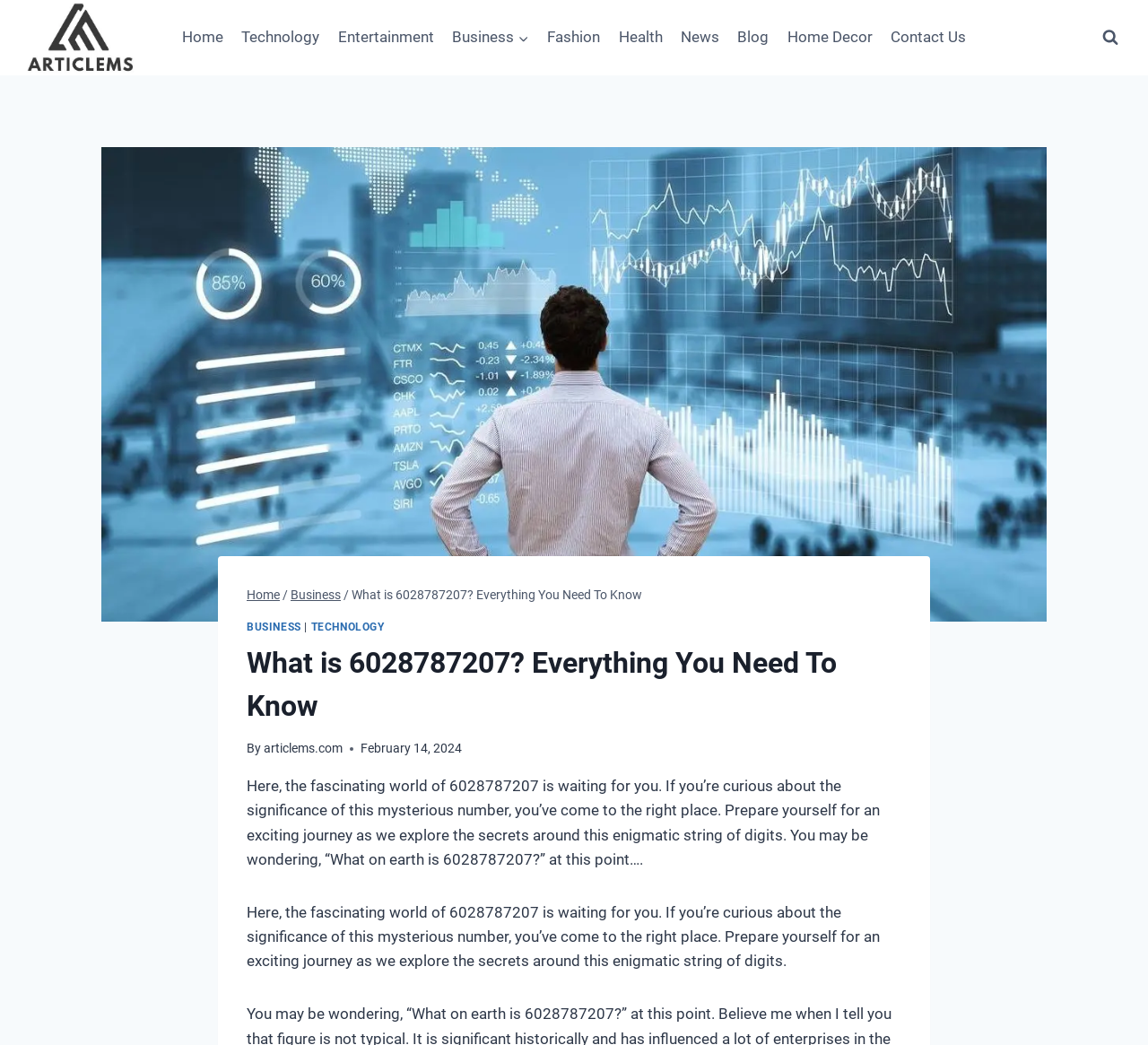Kindly determine the bounding box coordinates for the clickable area to achieve the given instruction: "Read the Business article".

[0.253, 0.562, 0.297, 0.577]